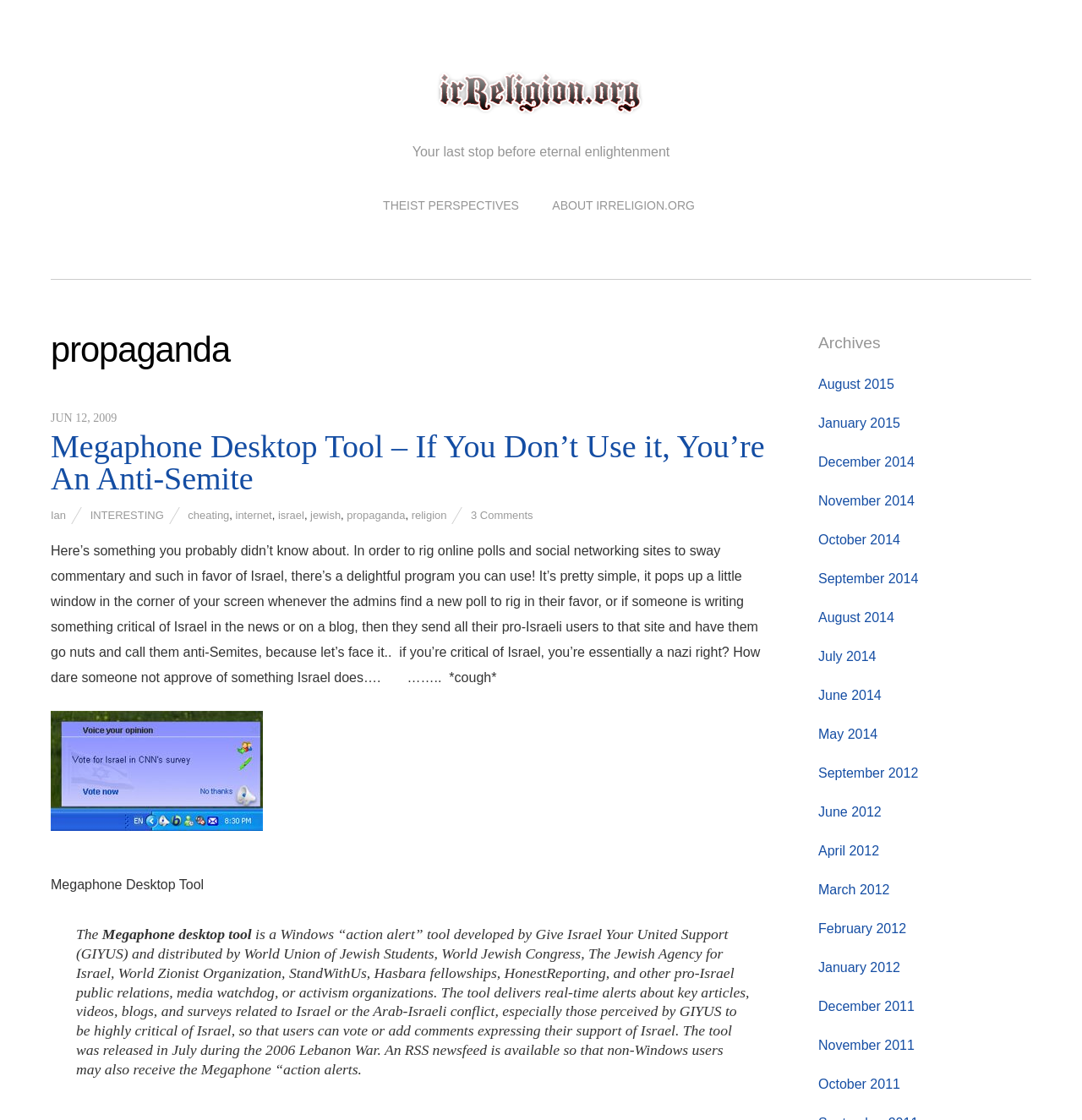Could you find the bounding box coordinates of the clickable area to complete this instruction: "Explore the archives of August 2015"?

[0.756, 0.336, 0.826, 0.349]